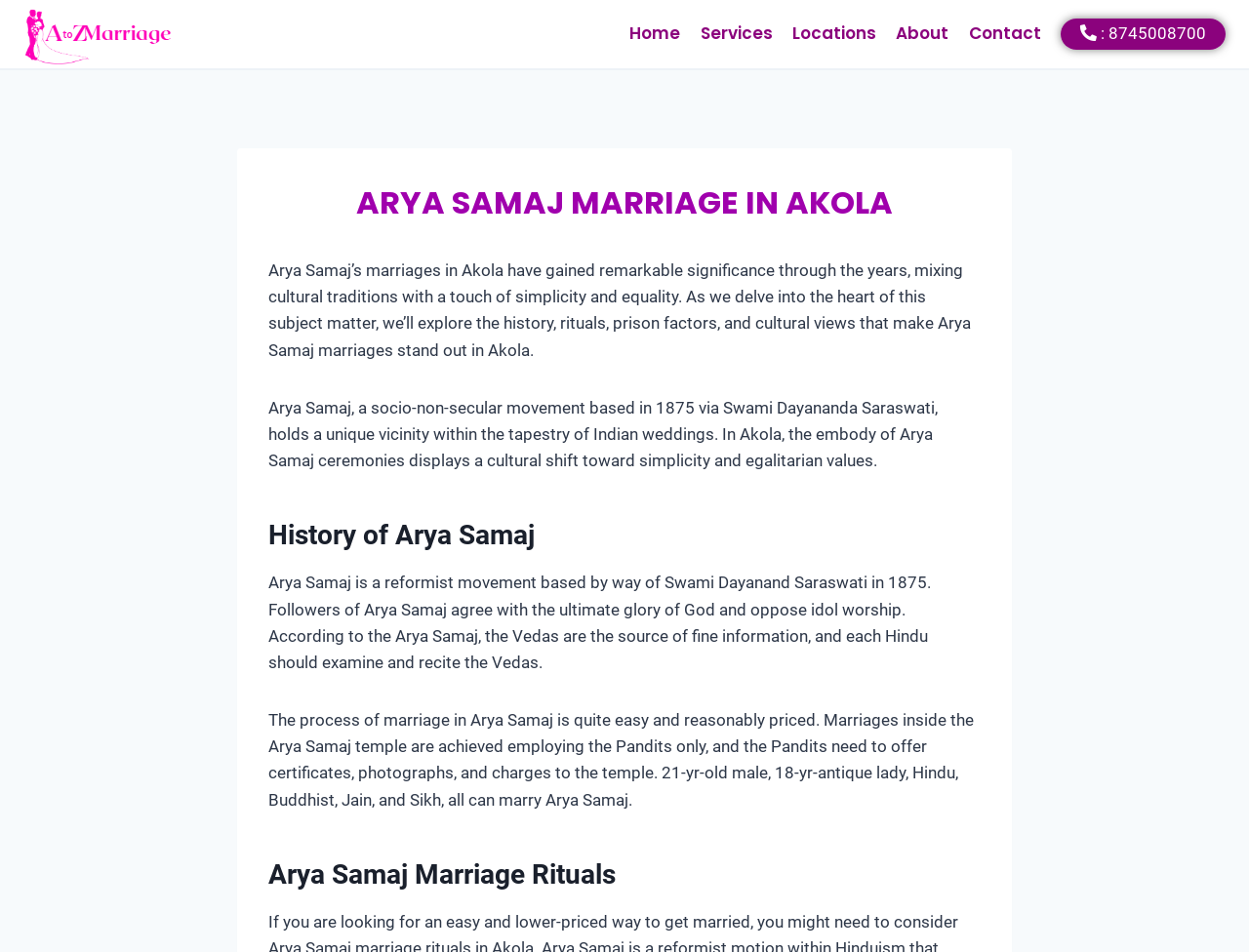Your task is to find and give the main heading text of the webpage.

ARYA SAMAJ MARRIAGE IN AKOLA